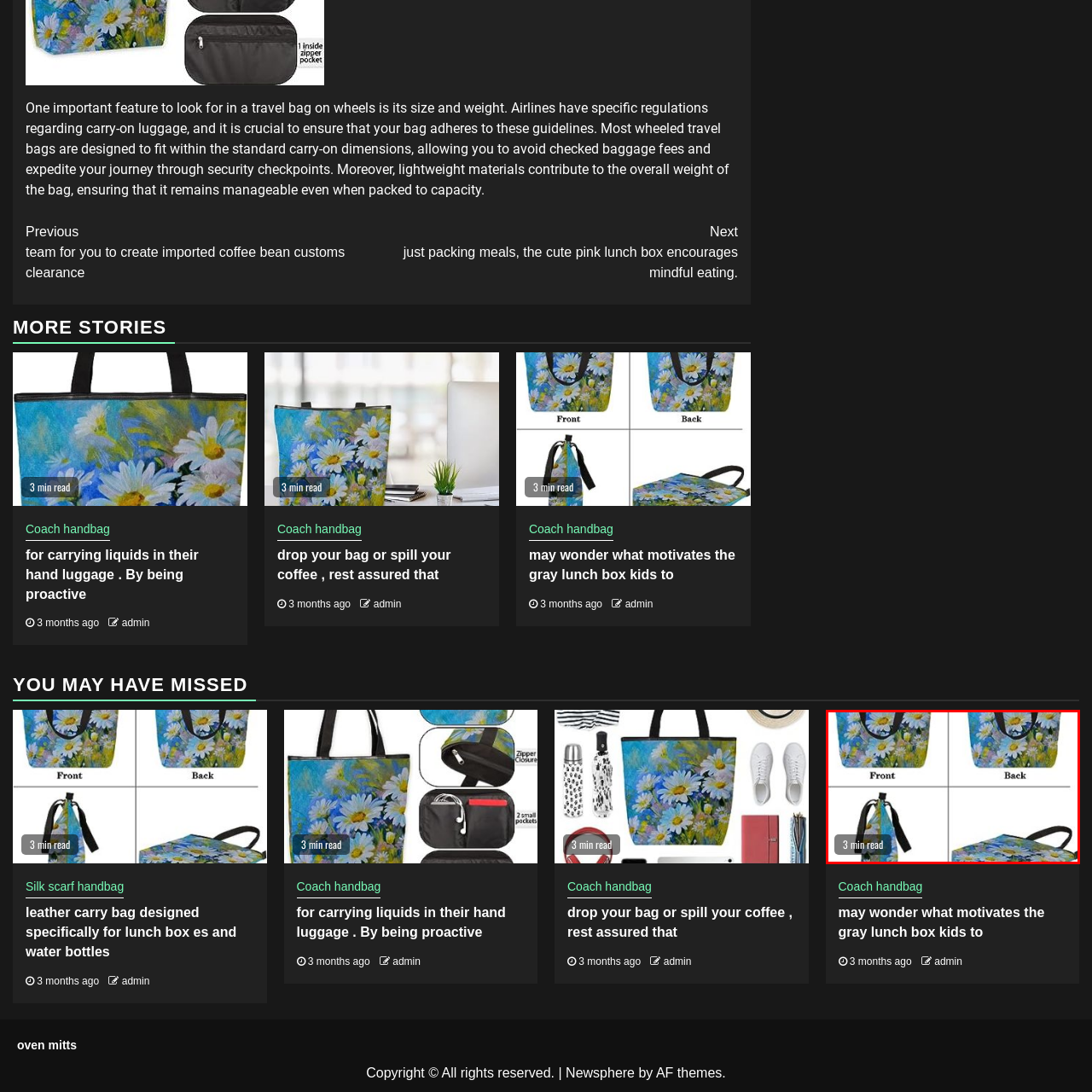Generate an elaborate caption for the image highlighted within the red boundary.

The image showcases a vibrant floral tote bag, featuring a beautiful design adorned with cheerful daisies and lush greenery. It displays four distinct views: the front and back panels which highlight the same flower pattern, and two additional angles—one showcasing the bag when held by its handles, and the other illustrating the bag laid flat. This visual perspective emphasizes the bag's spaciousness and versatility, making it ideal for various occasions, such as shopping or picnicking. Accompanying the image is a label indicating "3 min read," suggesting a quick and informative article related to the item, possibly discussing its features or styling tips.